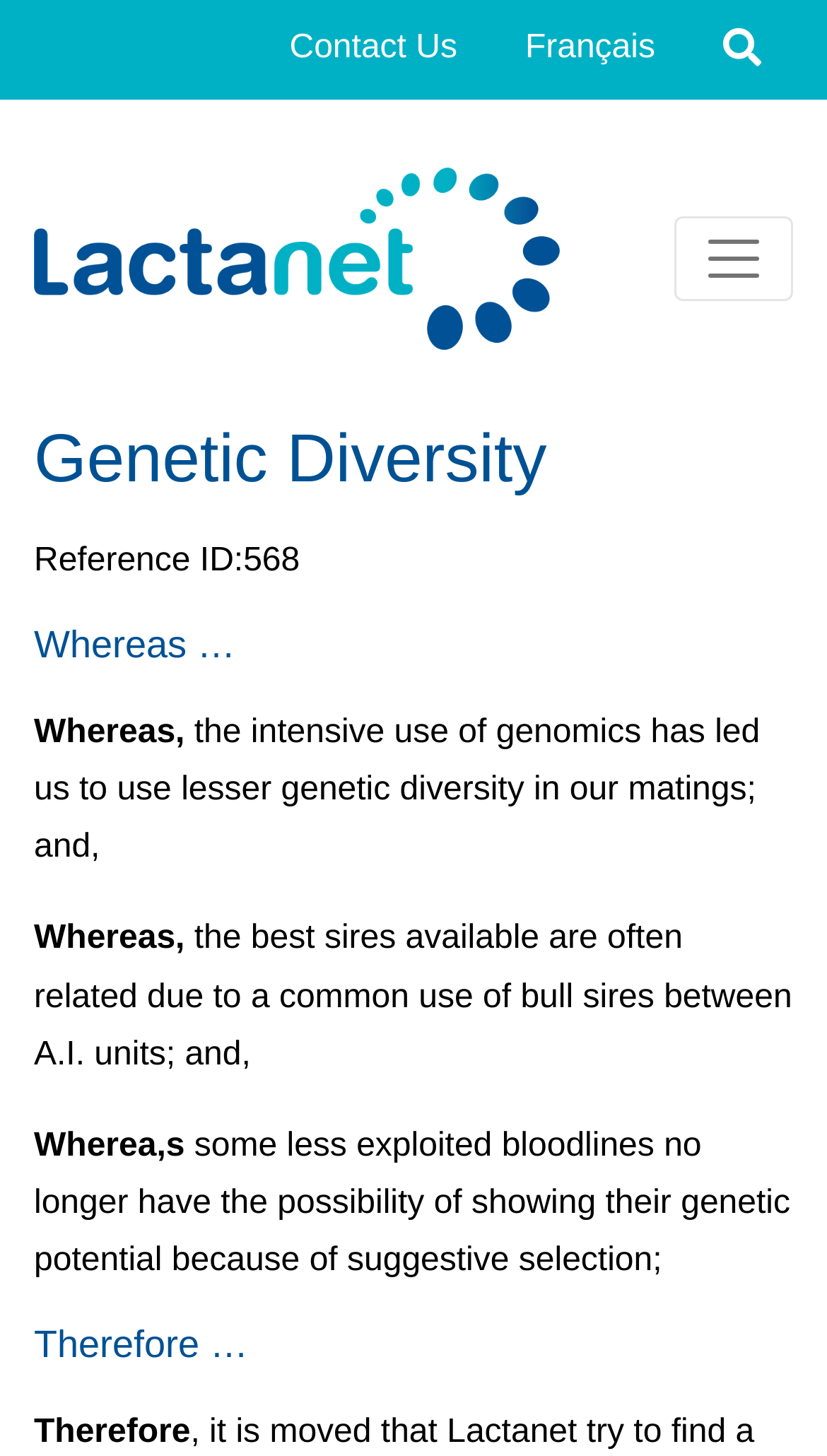What is the issue with the intensive use of genomics?
Provide an in-depth answer to the question, covering all aspects.

According to the StaticText elements, the intensive use of genomics has led to the use of lesser genetic diversity in matings, which is an issue mentioned on the webpage.